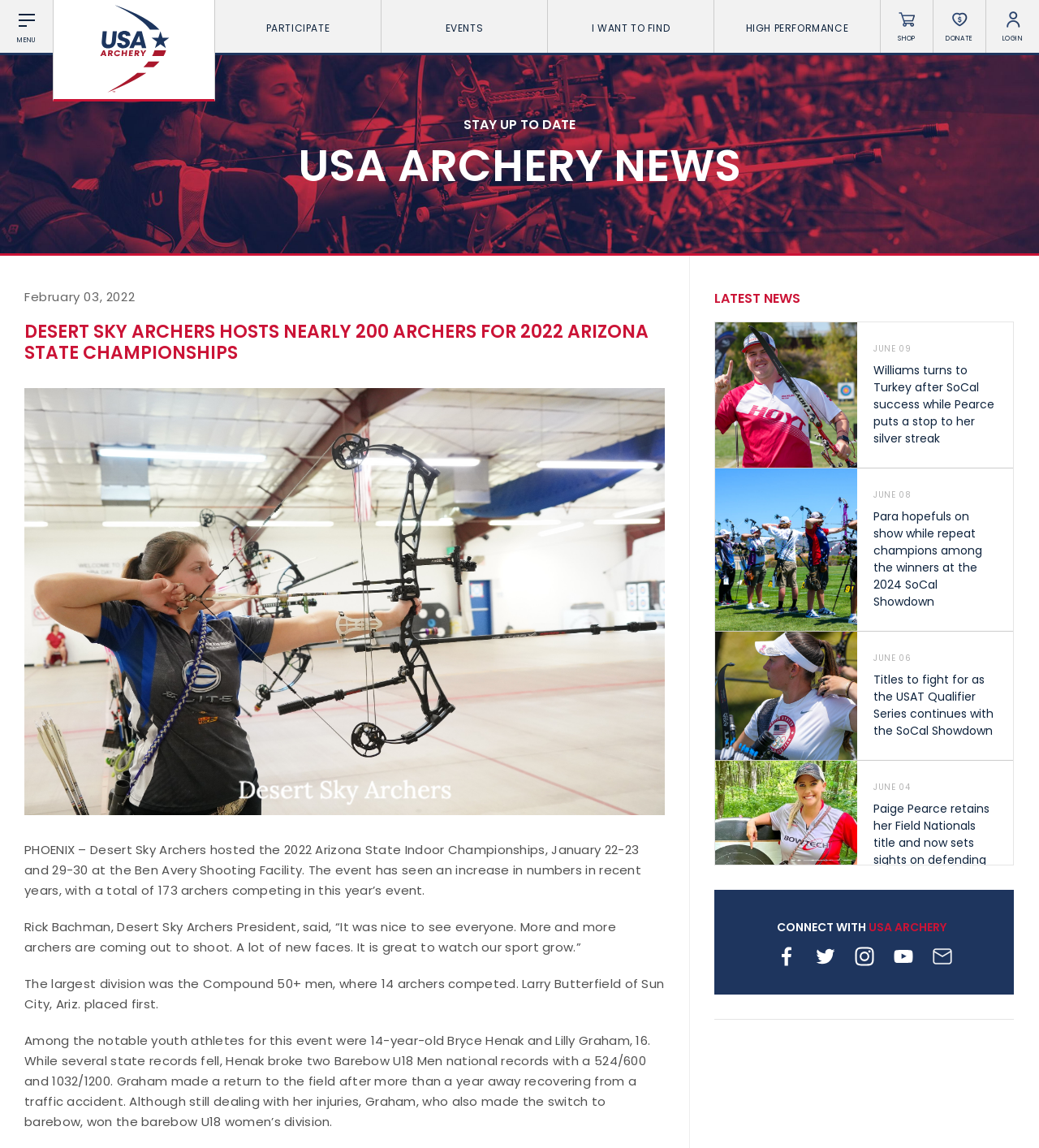Pinpoint the bounding box coordinates of the element to be clicked to execute the instruction: "View USA Archery NEWS".

[0.016, 0.125, 0.984, 0.163]